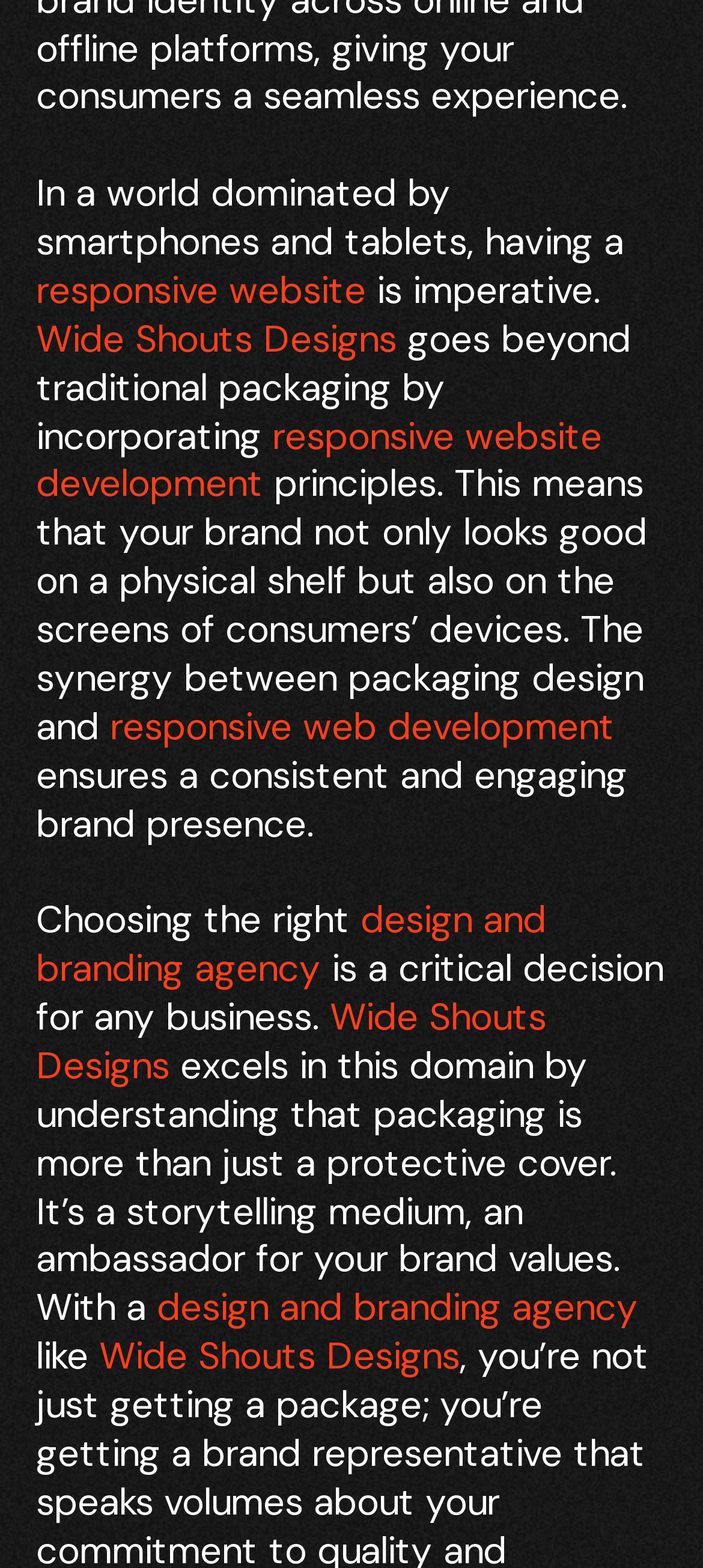What is the relationship between packaging design and responsive website development?
Provide a detailed and well-explained answer to the question.

According to the webpage, there is a synergy between packaging design and responsive website development, suggesting that these two aspects of a brand's presence are interconnected and should be considered together to create a consistent brand image.